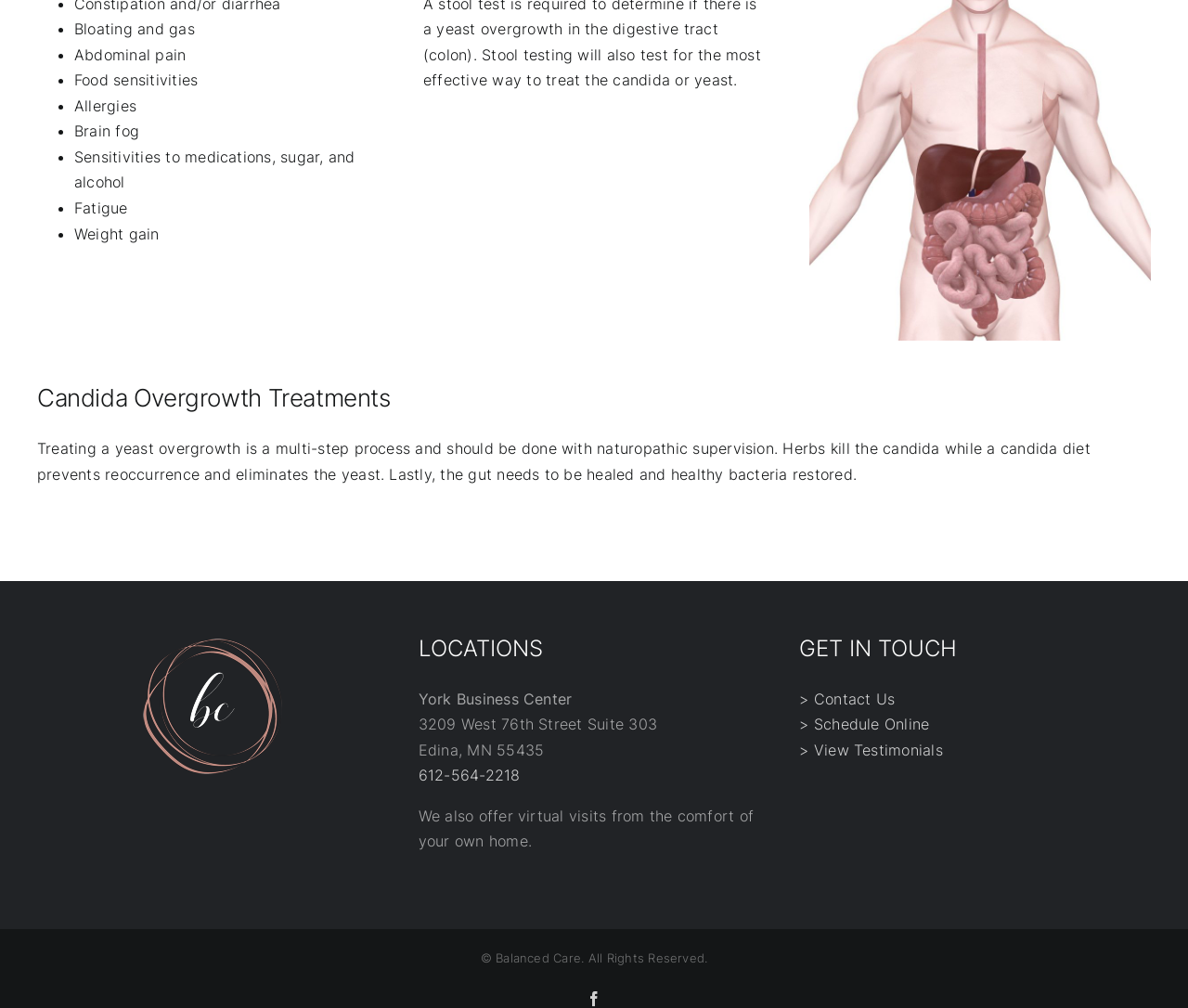Predict the bounding box of the UI element based on the description: "Menu". The coordinates should be four float numbers between 0 and 1, formatted as [left, top, right, bottom].

None